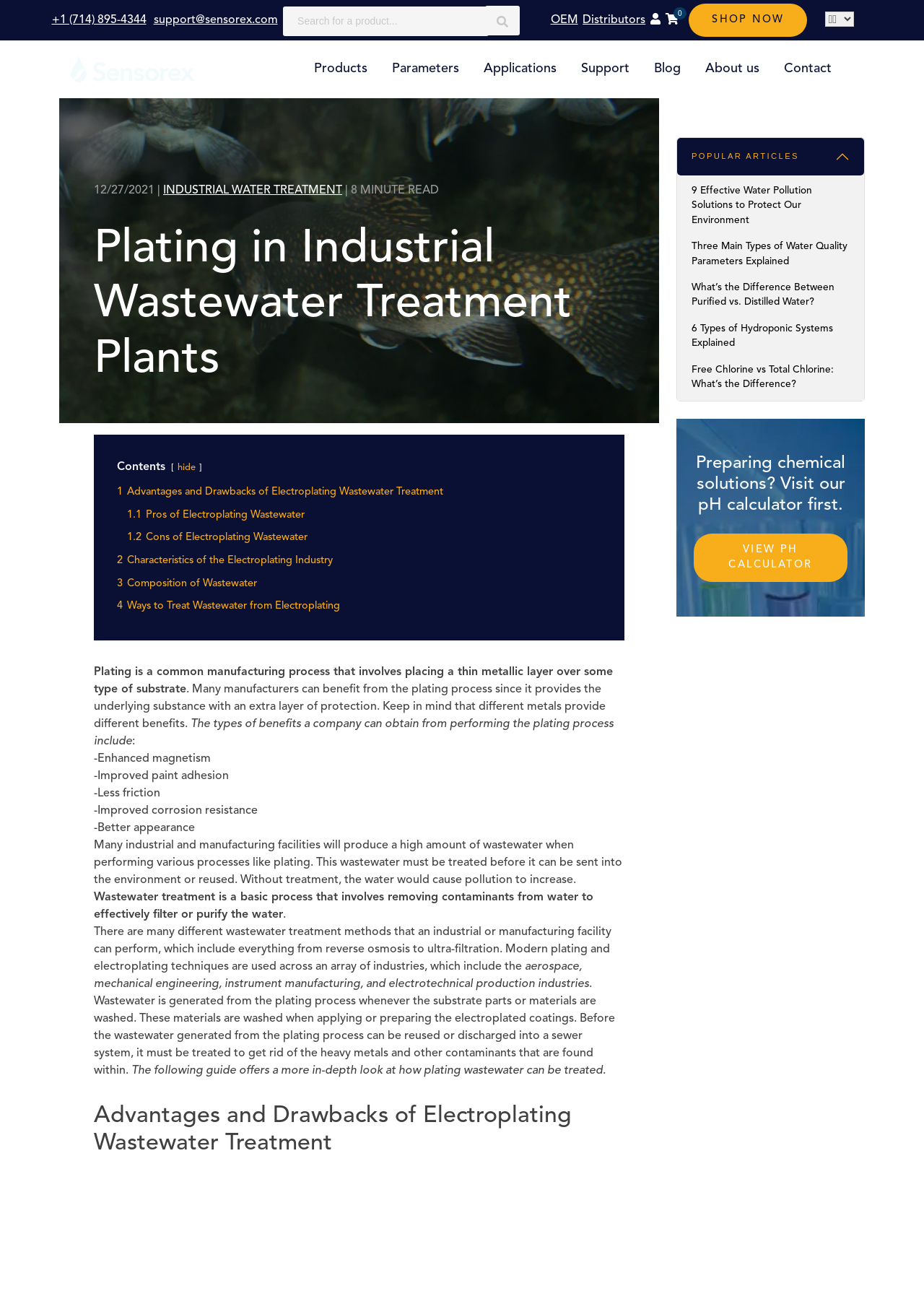Please indicate the bounding box coordinates of the element's region to be clicked to achieve the instruction: "Read about industrial water treatment". Provide the coordinates as four float numbers between 0 and 1, i.e., [left, top, right, bottom].

[0.177, 0.143, 0.37, 0.152]